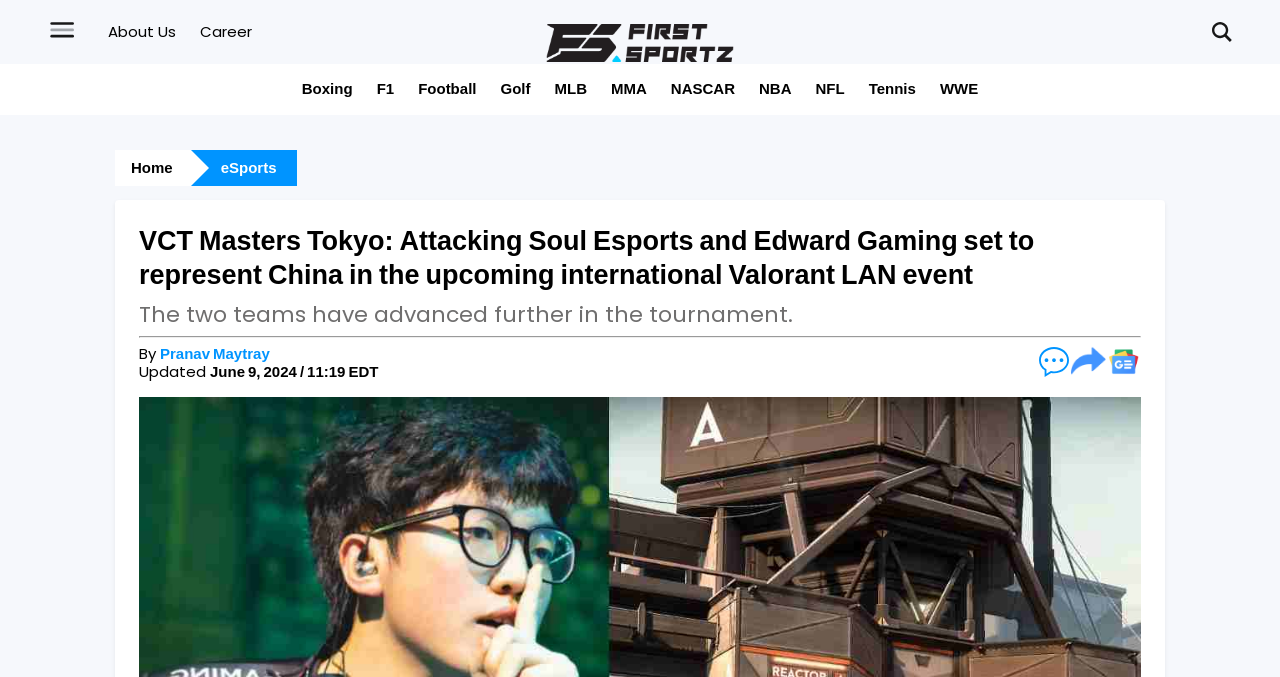What is the purpose of the image with the bounding box [0.812, 0.512, 0.835, 0.556]?
Look at the screenshot and give a one-word or phrase answer.

Comments